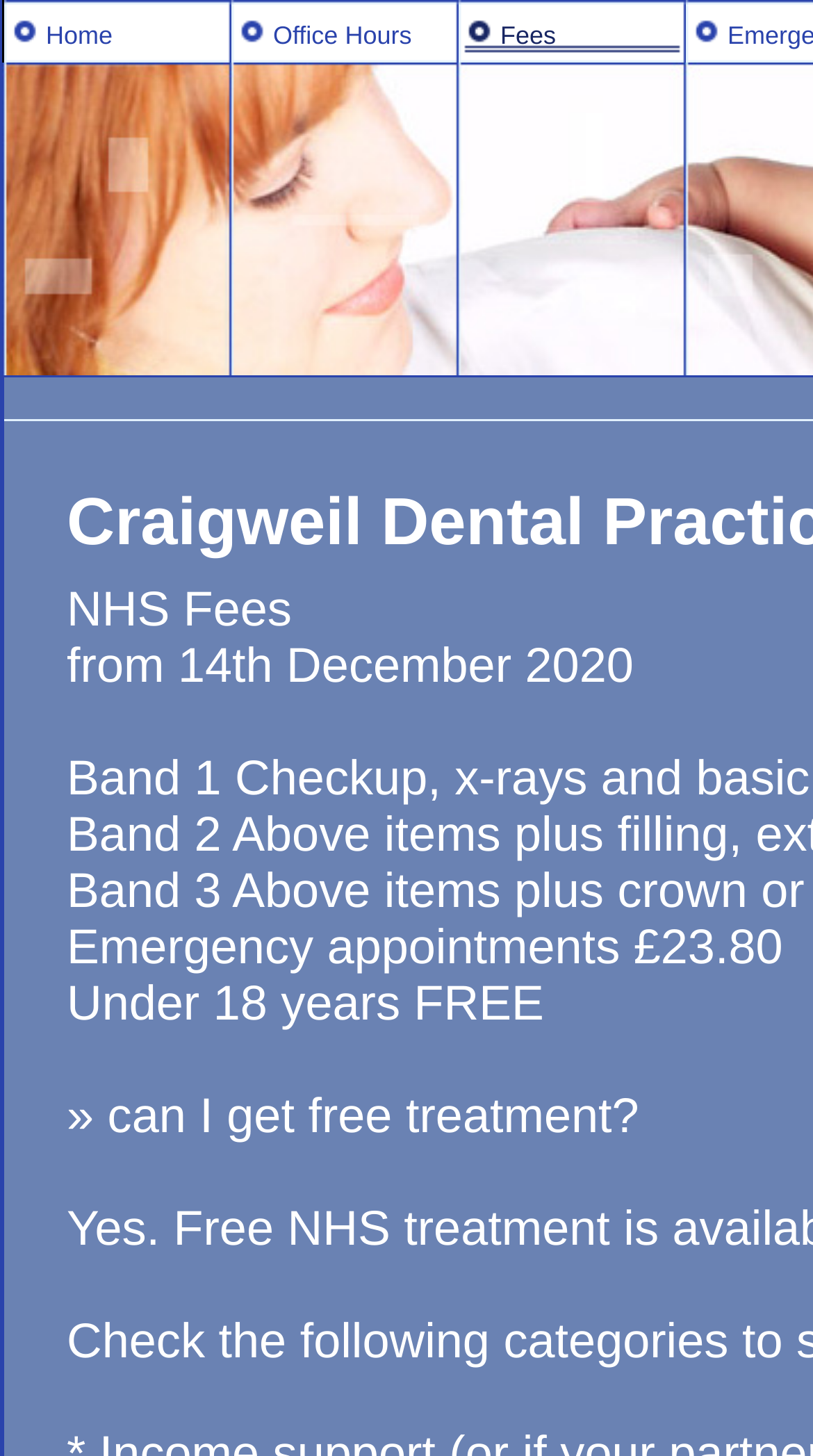Please find the bounding box for the UI element described by: "Office Hours".

[0.285, 0.0, 0.564, 0.043]